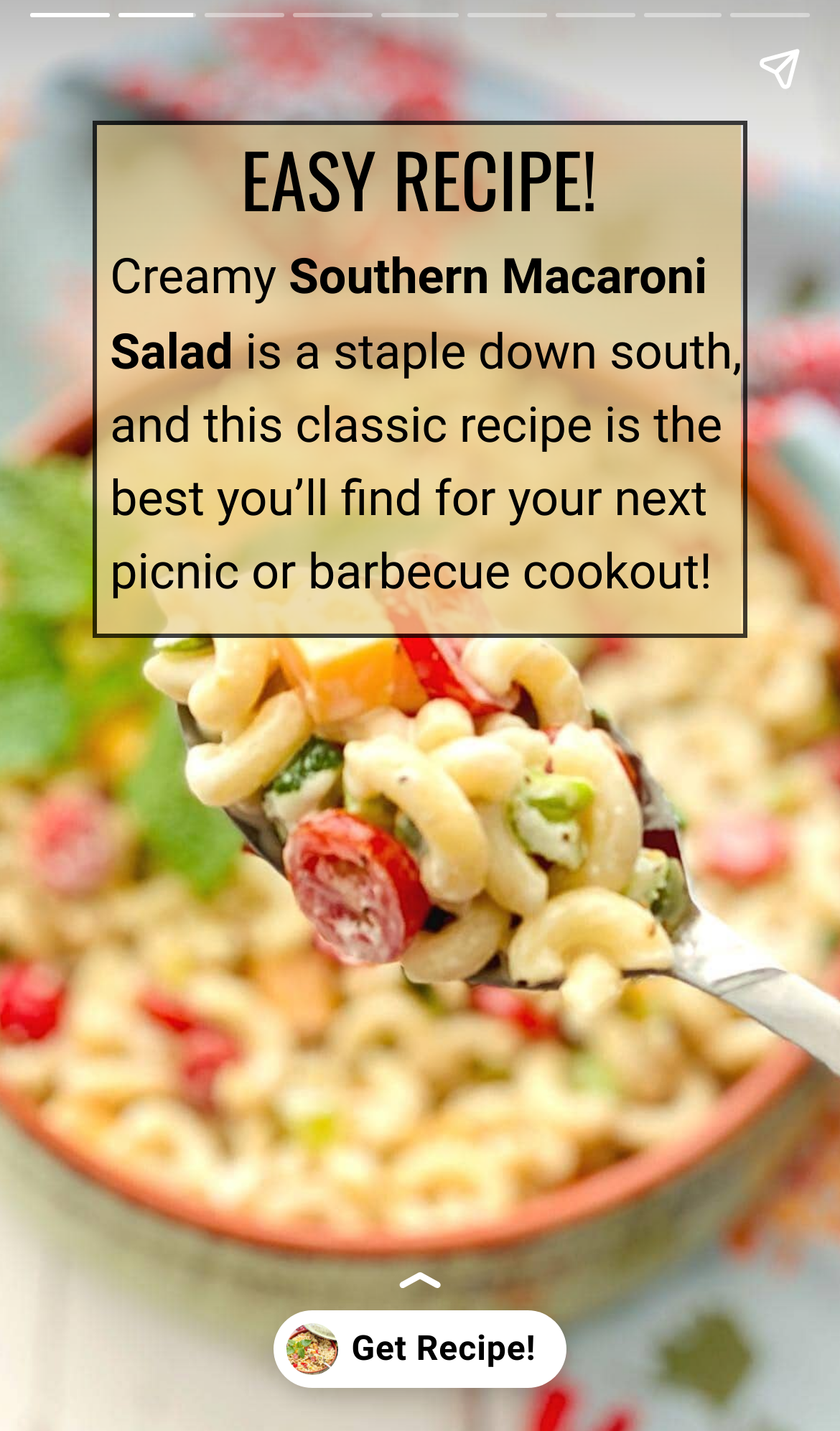Answer the following query concisely with a single word or phrase:
What is the function of the 'Get Recipe!' button?

to get the recipe